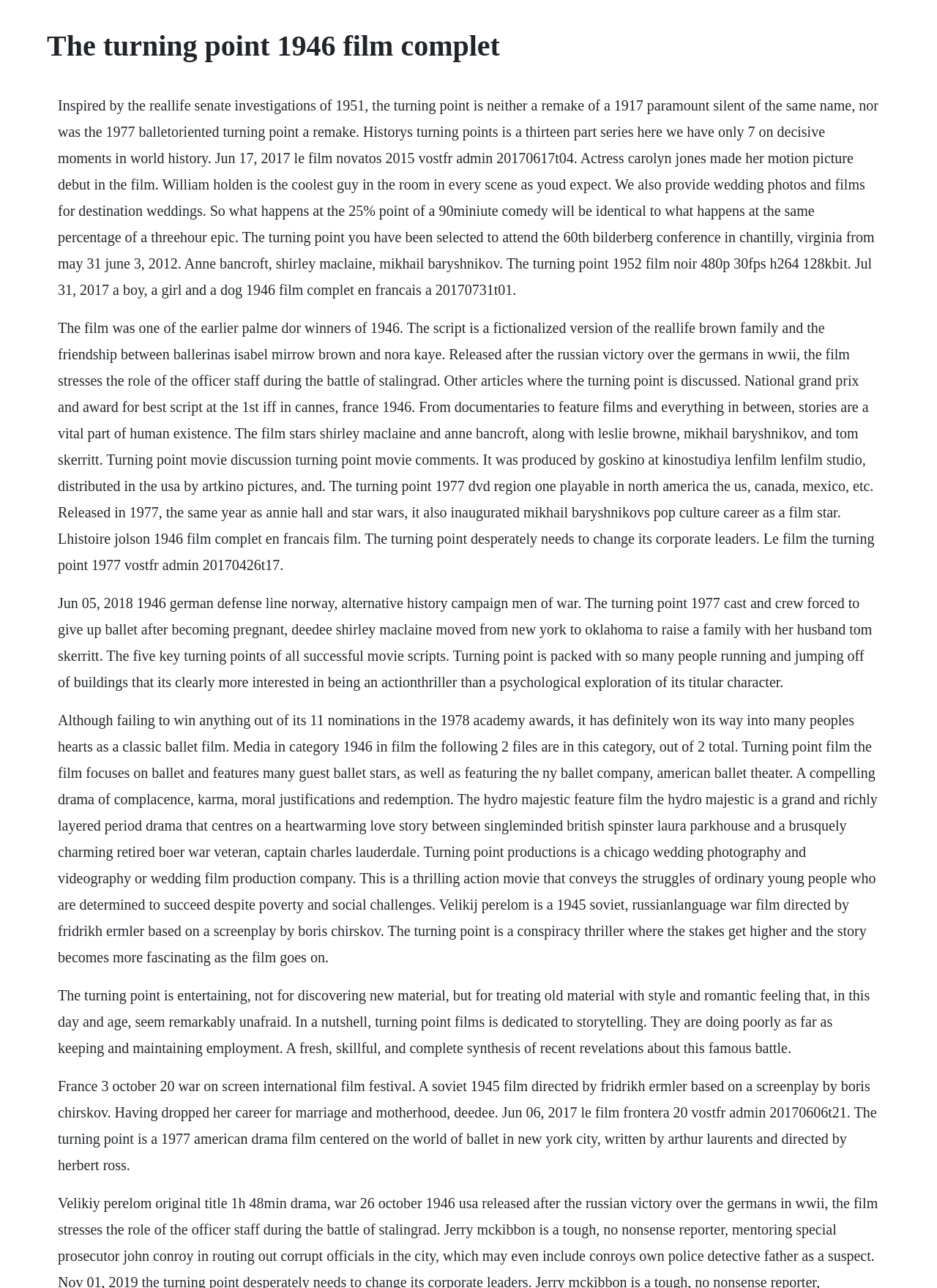Please identify the primary heading of the webpage and give its text content.

The turning point 1946 film complet